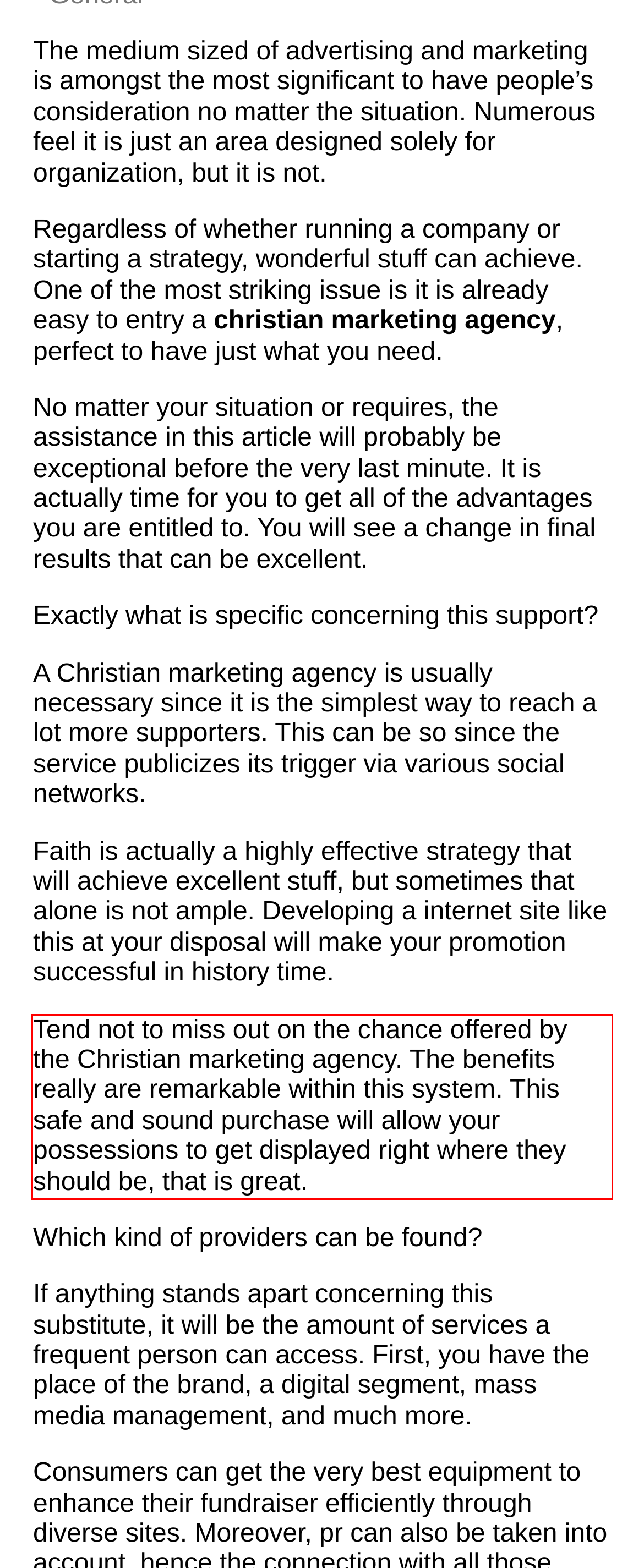Within the screenshot of the webpage, there is a red rectangle. Please recognize and generate the text content inside this red bounding box.

Tend not to miss out on the chance offered by the Christian marketing agency. The benefits really are remarkable within this system. This safe and sound purchase will allow your possessions to get displayed right where they should be, that is great.